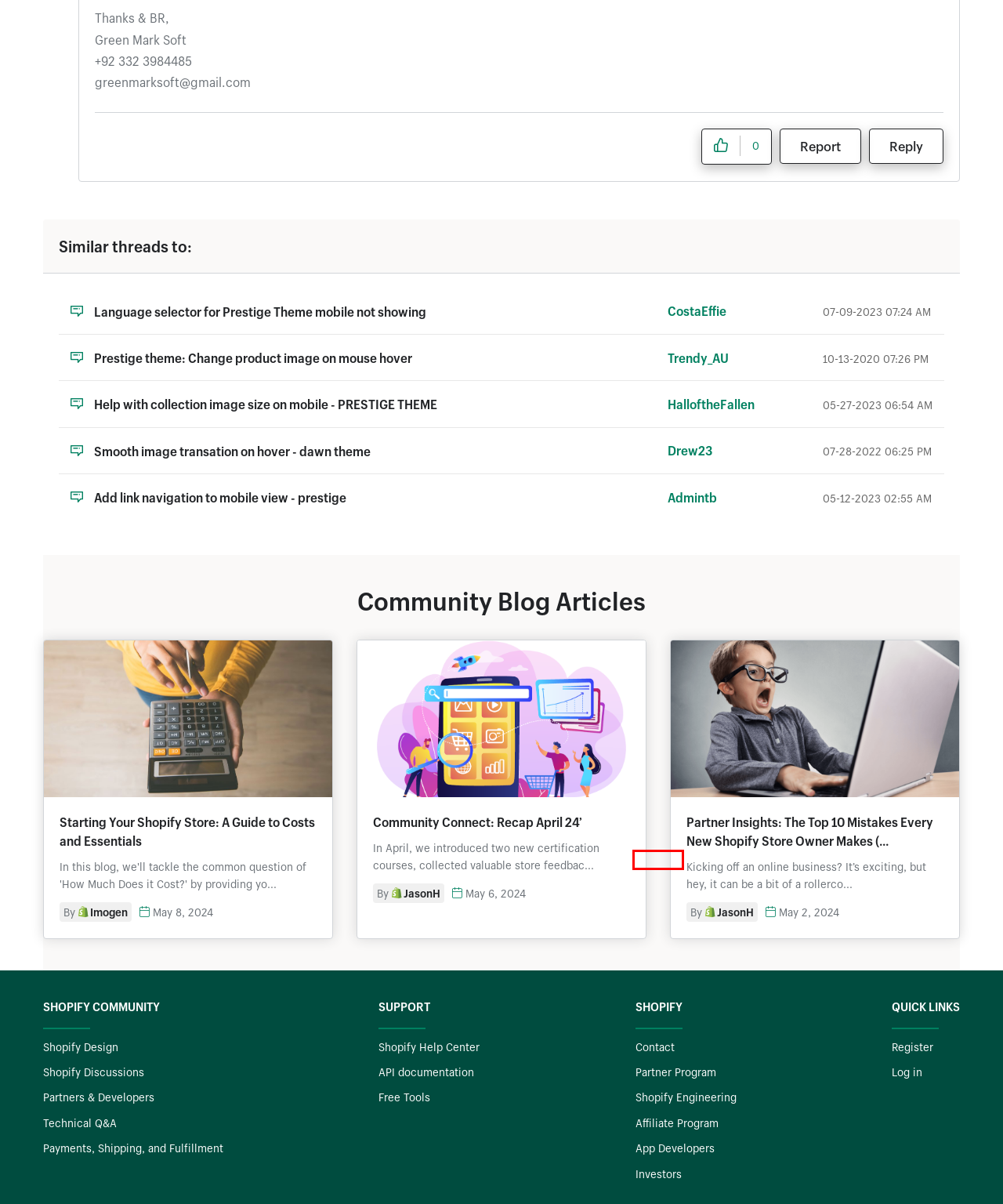Look at the screenshot of a webpage, where a red bounding box highlights an element. Select the best description that matches the new webpage after clicking the highlighted element. Here are the candidates:
A. Shopify Engineering
B. Become a Shopify Partner Today - Shopify Partners
C. Free Business Tools - Online Tools for Small Businesses
D. Contact Us — Shopify
E. Re: Show Second Image on Hover Mobile - PRESTIGE THEME - Shopify Community
F. Shopify Help Center
G. Shopify Developers Platform—Build. Innovate. Get paid.
H. Shopify Affiliate Marketing Program | Earn income for your referrals - Shopify USA

D